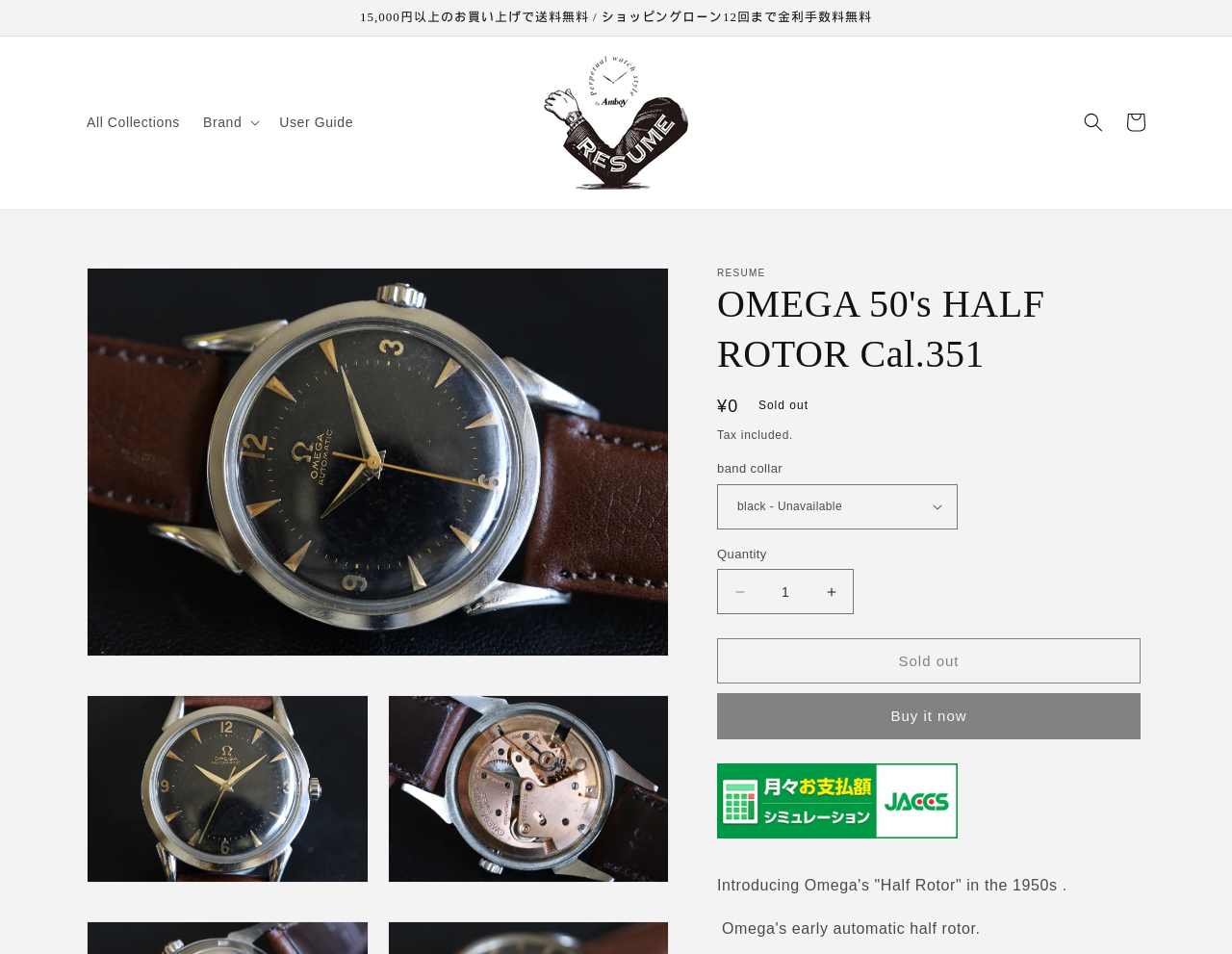Locate the bounding box coordinates of the element that should be clicked to fulfill the instruction: "Increase the quantity".

[0.657, 0.597, 0.692, 0.644]